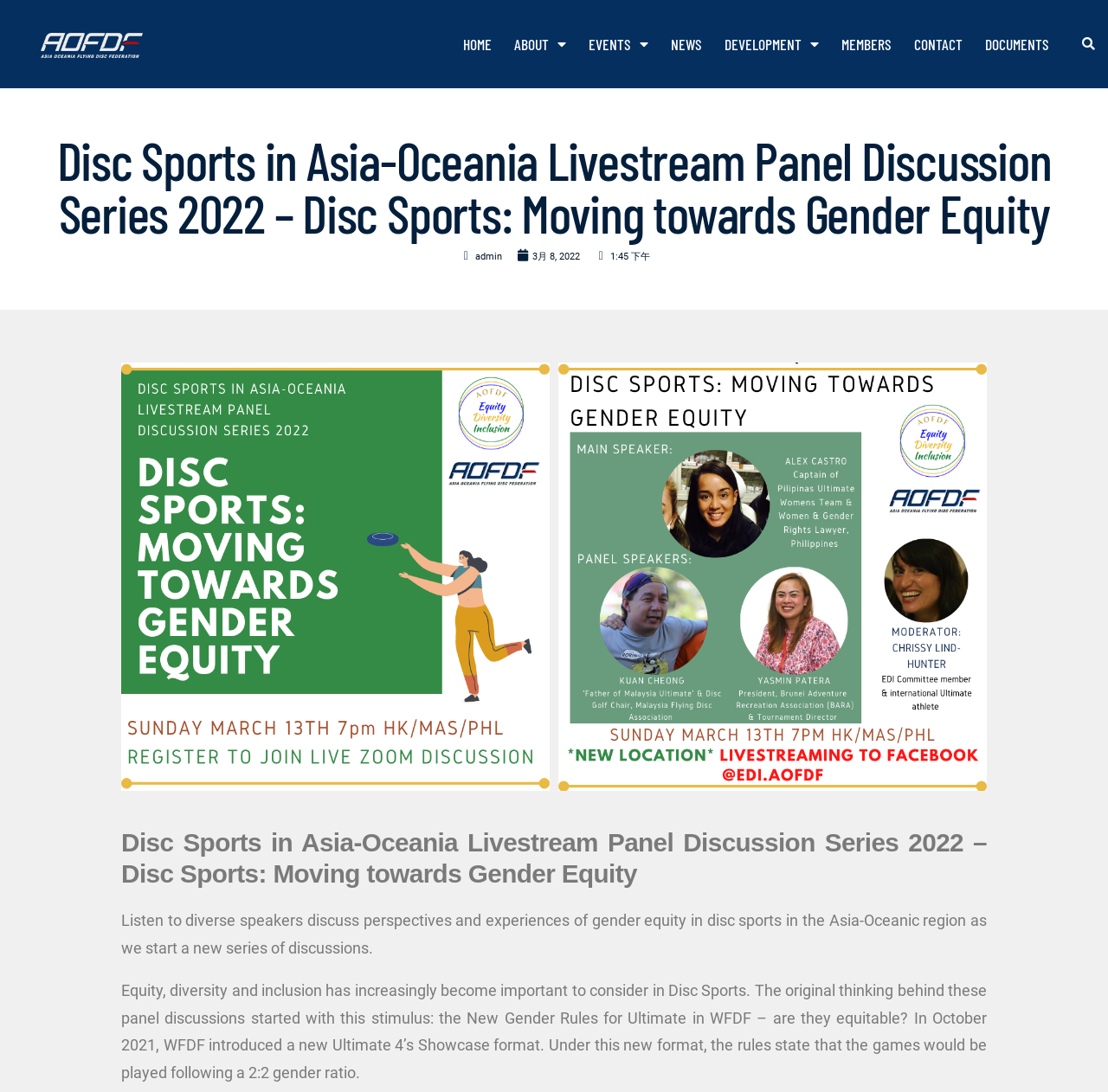Please find the bounding box coordinates of the element's region to be clicked to carry out this instruction: "view about page".

[0.454, 0.009, 0.521, 0.072]